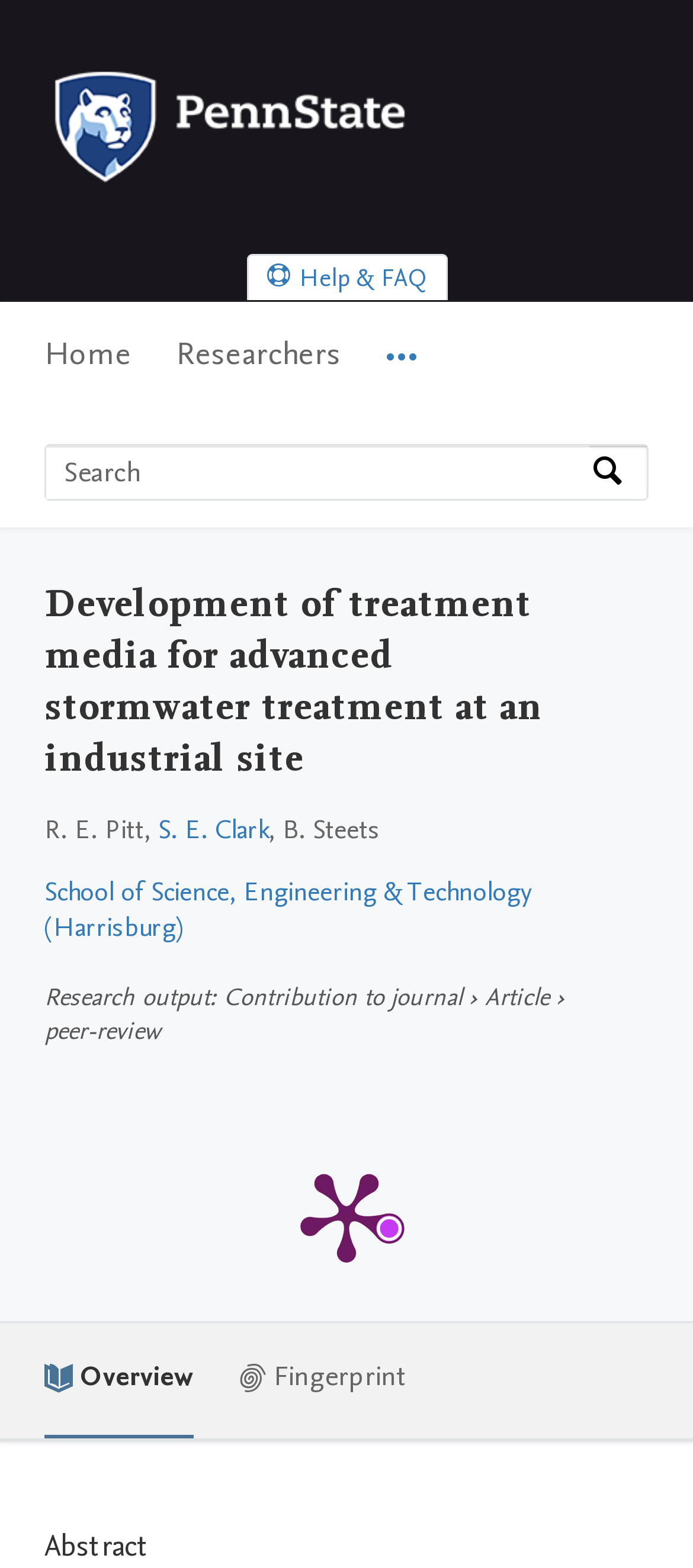What is the type of article?
Look at the screenshot and respond with one word or a short phrase.

Peer-review article